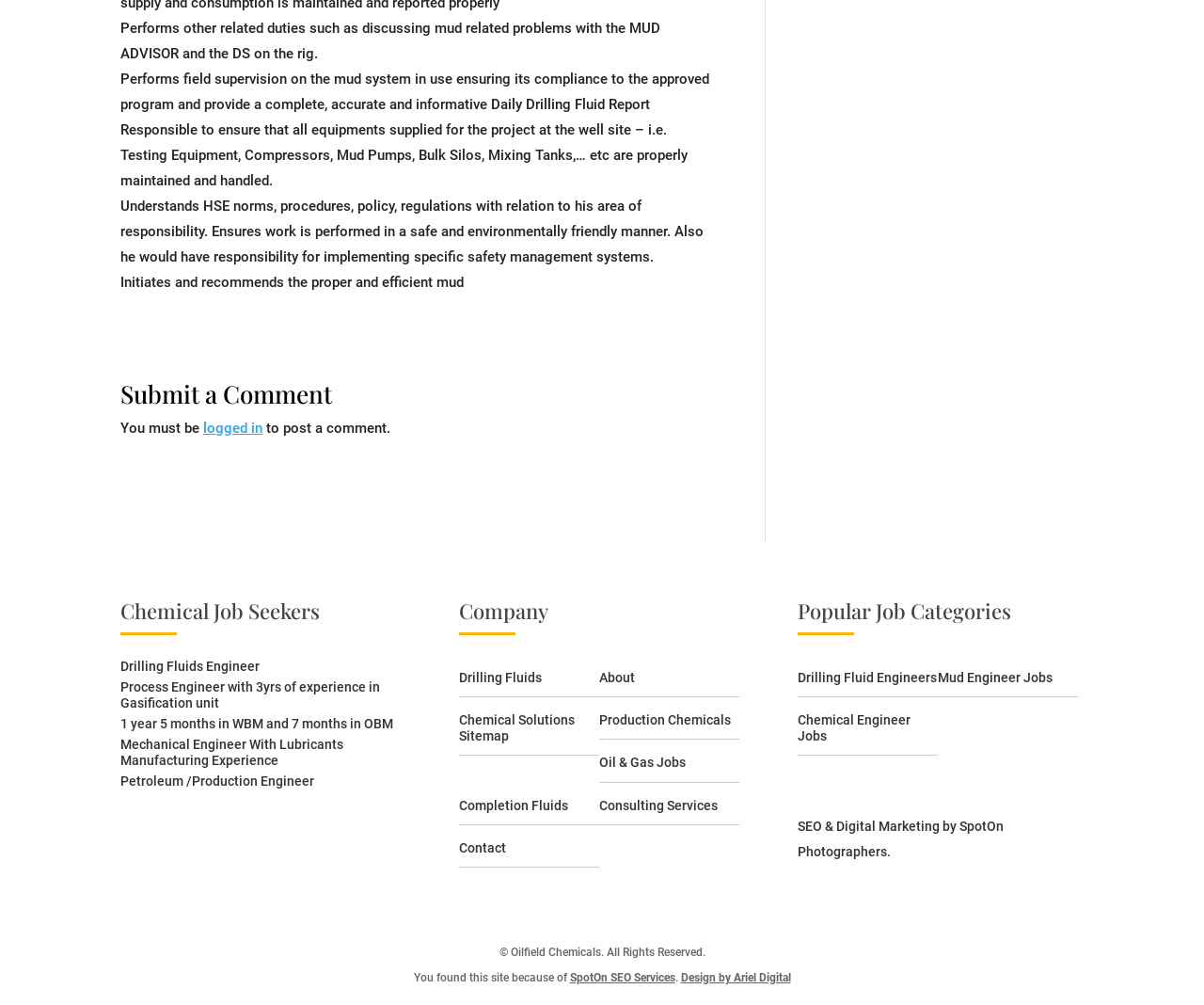Find the bounding box coordinates for the area you need to click to carry out the instruction: "Contact the company". The coordinates should be four float numbers between 0 and 1, indicated as [left, top, right, bottom].

[0.381, 0.836, 0.42, 0.851]